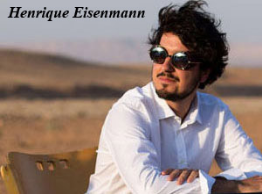Answer succinctly with a single word or phrase:
What is the color of Henrique Eisenmann's shirt?

White